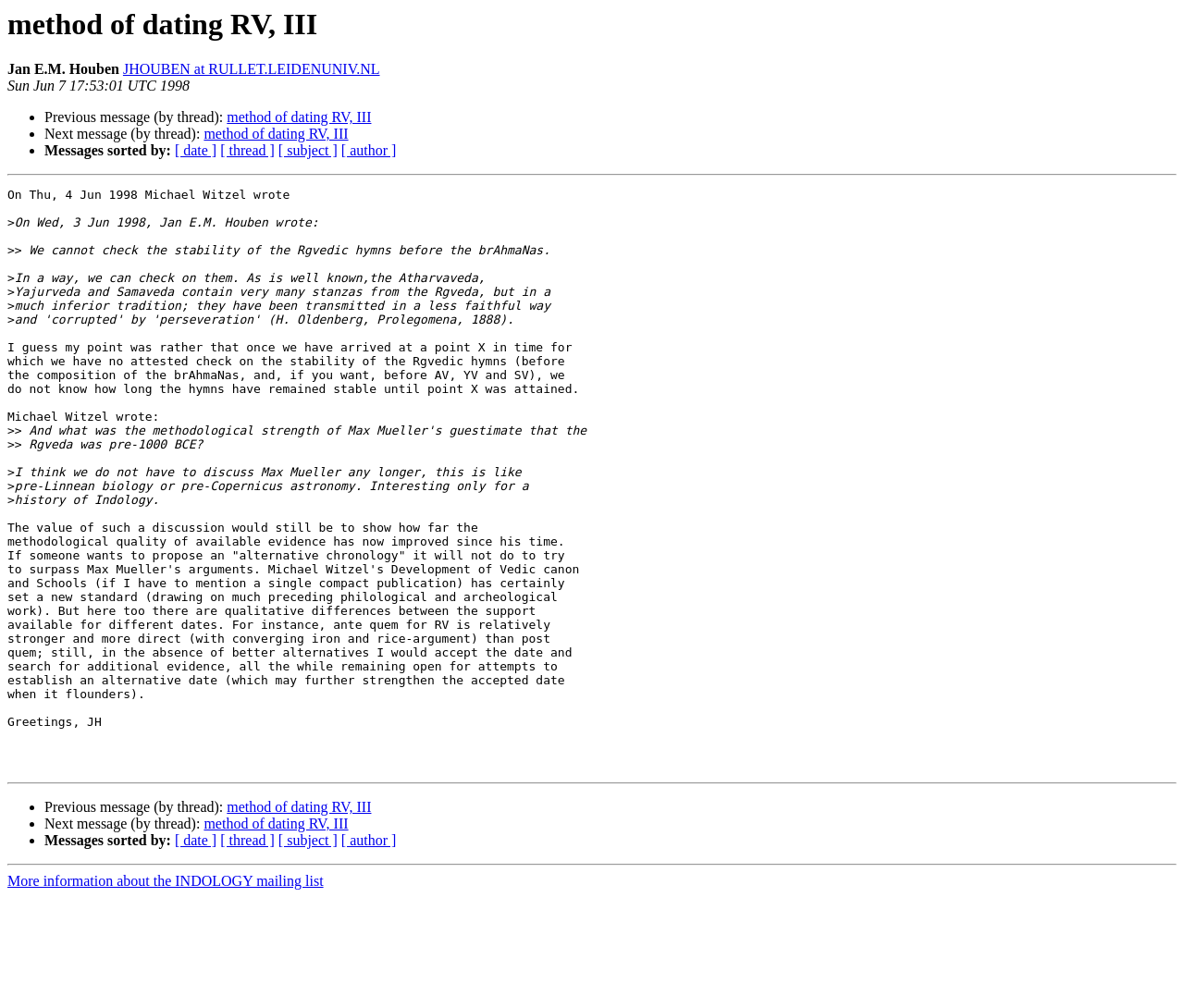How many links are there in this message?
Using the information from the image, give a concise answer in one word or a short phrase.

11